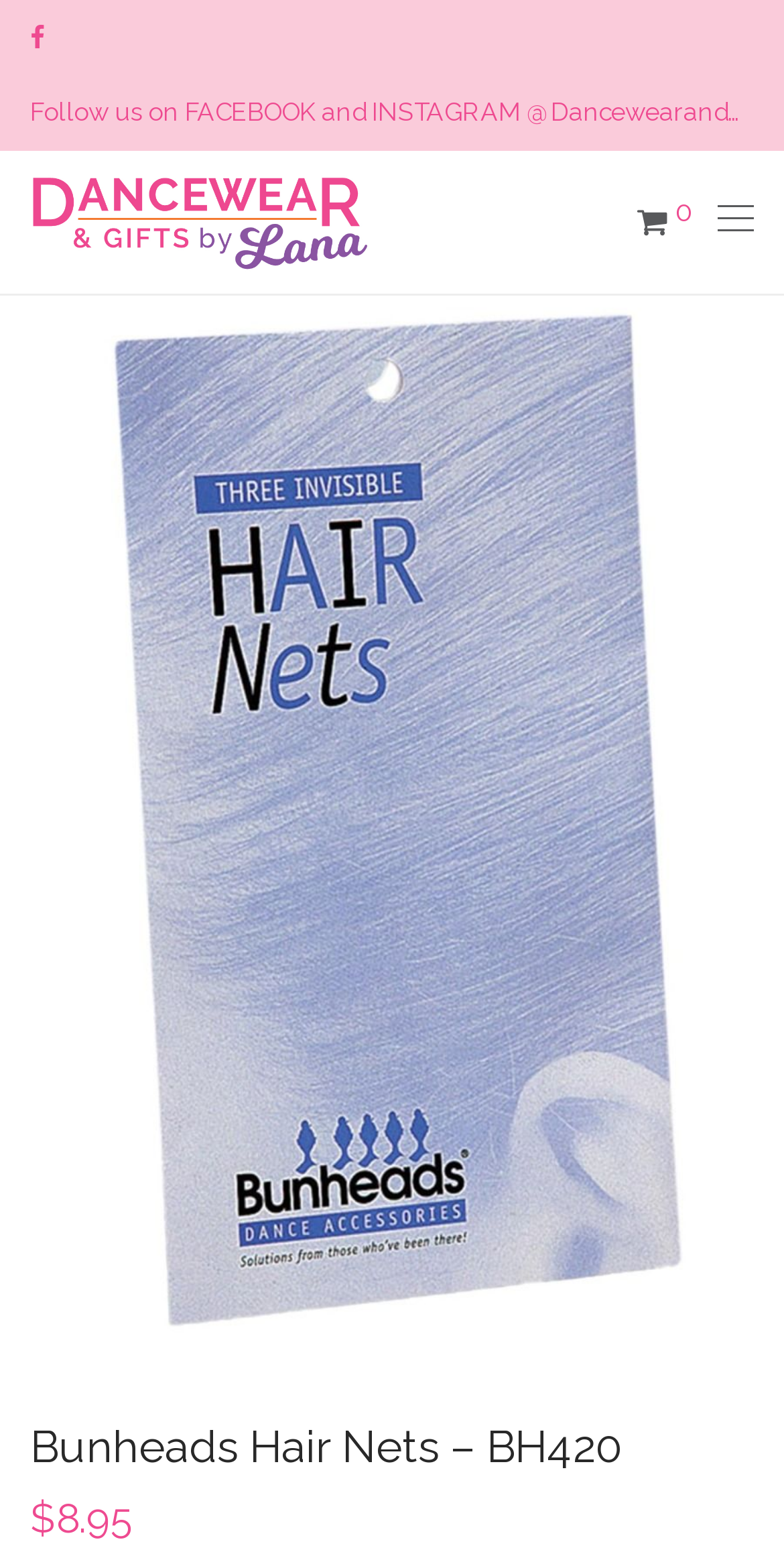Detail the various sections and features present on the webpage.

The webpage is about Bunheads Hair Nets, specifically the BH420 model, which is a dancewear product by Lana. 

At the top left, there is a small icon represented by '\uf09a'. Next to it, there is a link to "Dancewear by Lana" with an accompanying image. 

On the top right, there are two links, one with a '\uf07a 0' icon and another with no text. 

Below these top elements, there is a large figure that spans the entire width of the page, containing two links with identical images. These images likely showcase the Bunheads Hair Nets product from different angles.

On the left side of the page, there is a "Previous" link with an arrow icon, while on the right side, there is a "Next" link with an arrow icon, suggesting a navigation system for browsing products.

At the bottom of the page, there is a heading that displays the product name "Bunheads Hair Nets – BH420". Next to it, there is a price displayed as "$8.95".